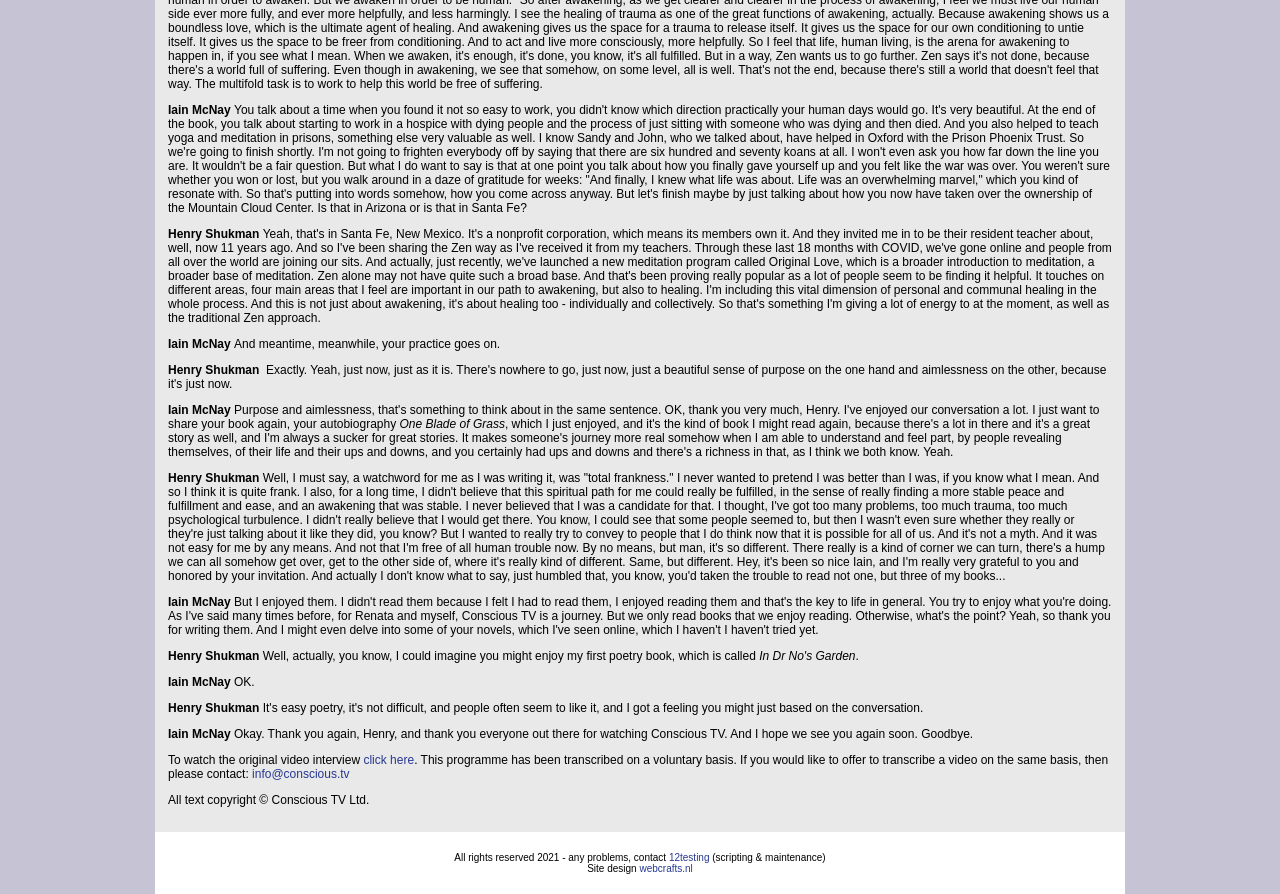Predict the bounding box of the UI element based on this description: "webcrafts.nl".

[0.5, 0.965, 0.541, 0.978]